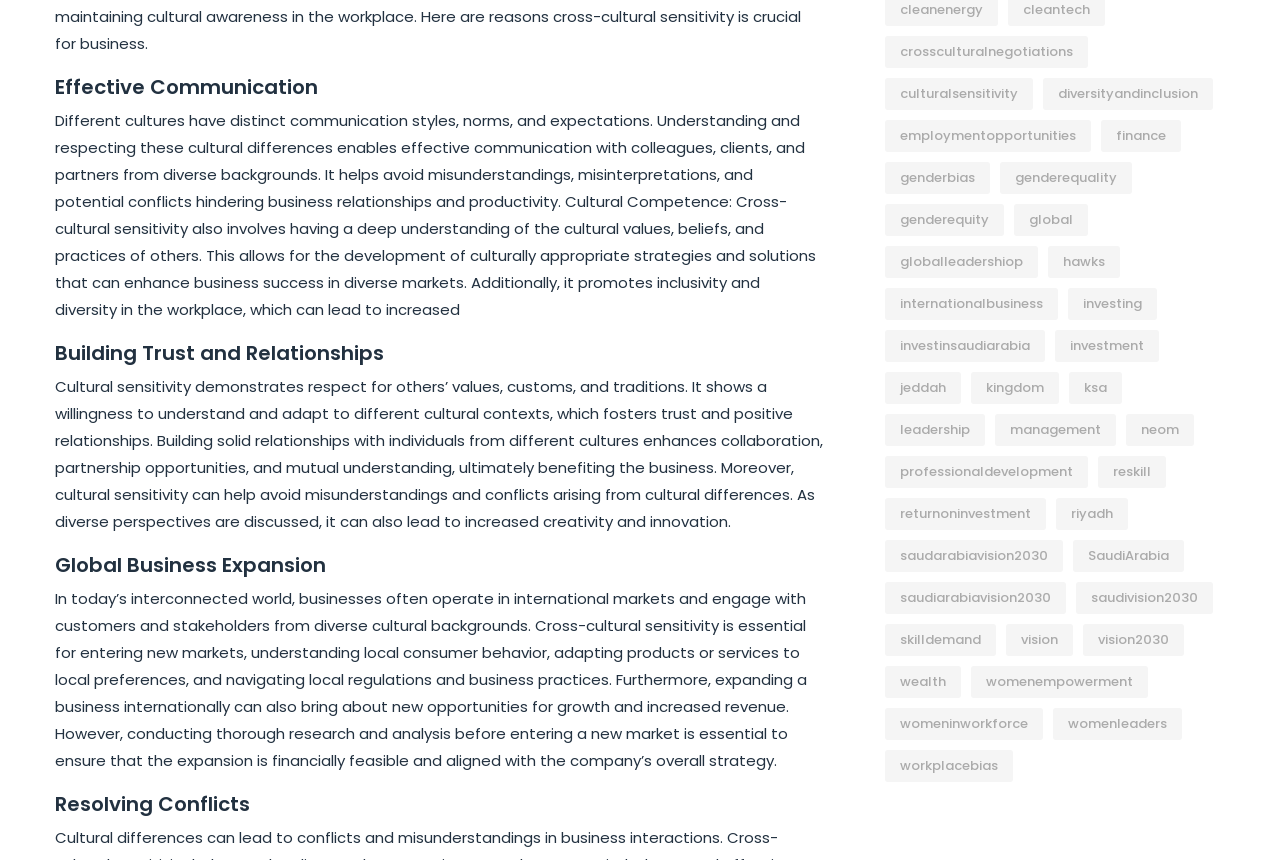Respond with a single word or phrase to the following question:
How many links are related to Saudi Arabia?

6